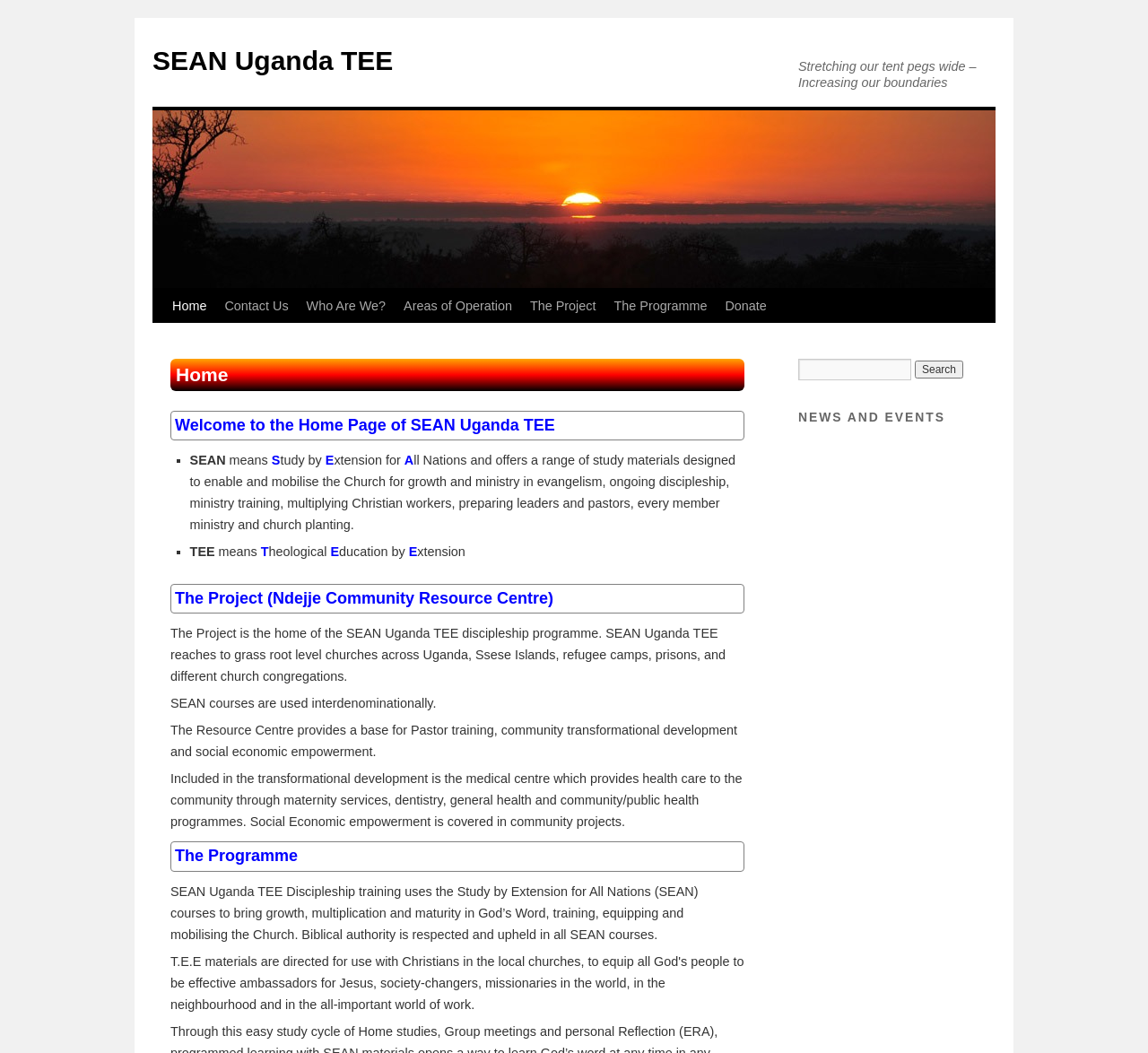Specify the bounding box coordinates of the area that needs to be clicked to achieve the following instruction: "Search for something".

[0.797, 0.342, 0.839, 0.359]